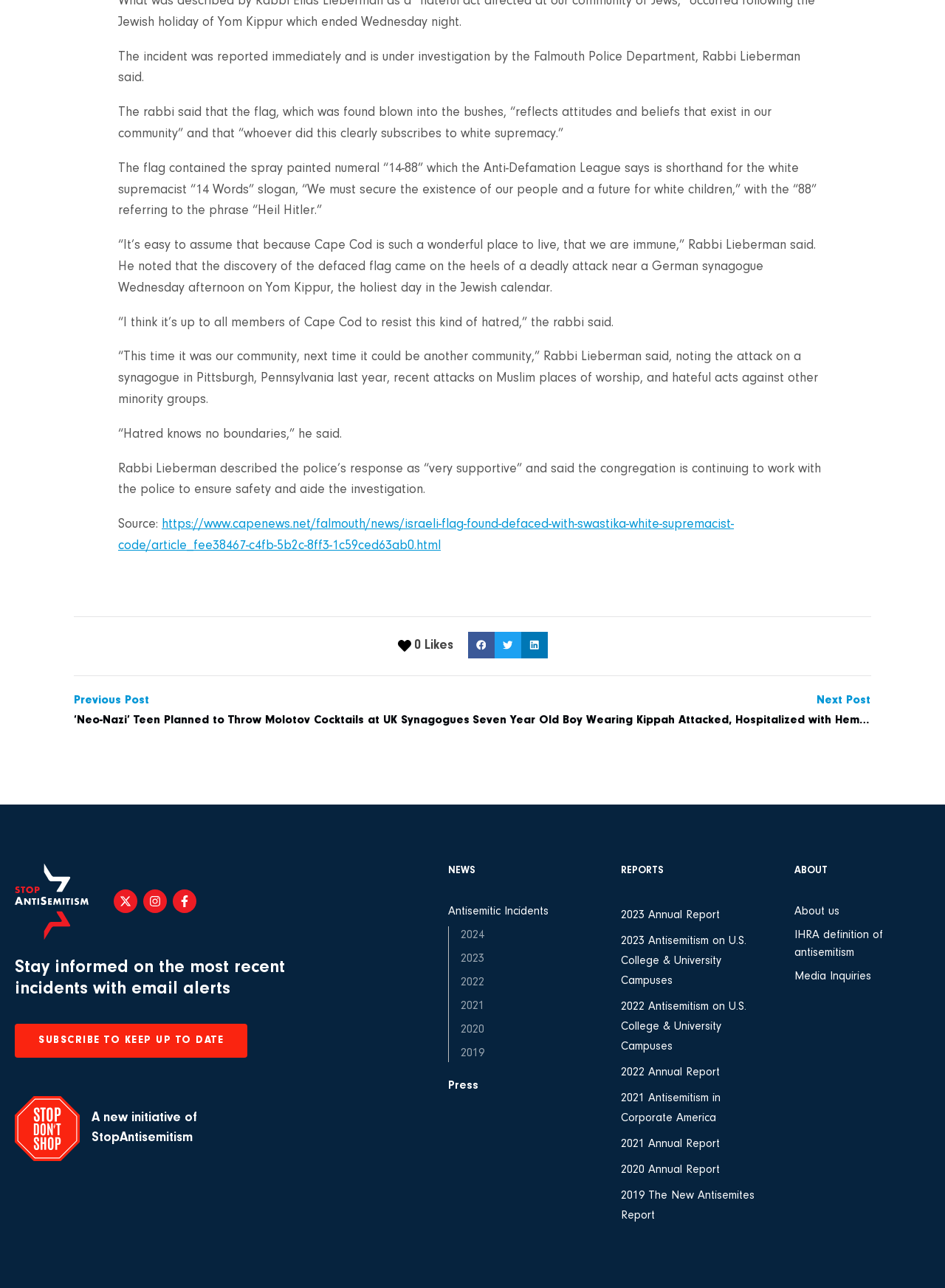Identify the bounding box coordinates of the section to be clicked to complete the task described by the following instruction: "Share on facebook". The coordinates should be four float numbers between 0 and 1, formatted as [left, top, right, bottom].

[0.495, 0.49, 0.523, 0.511]